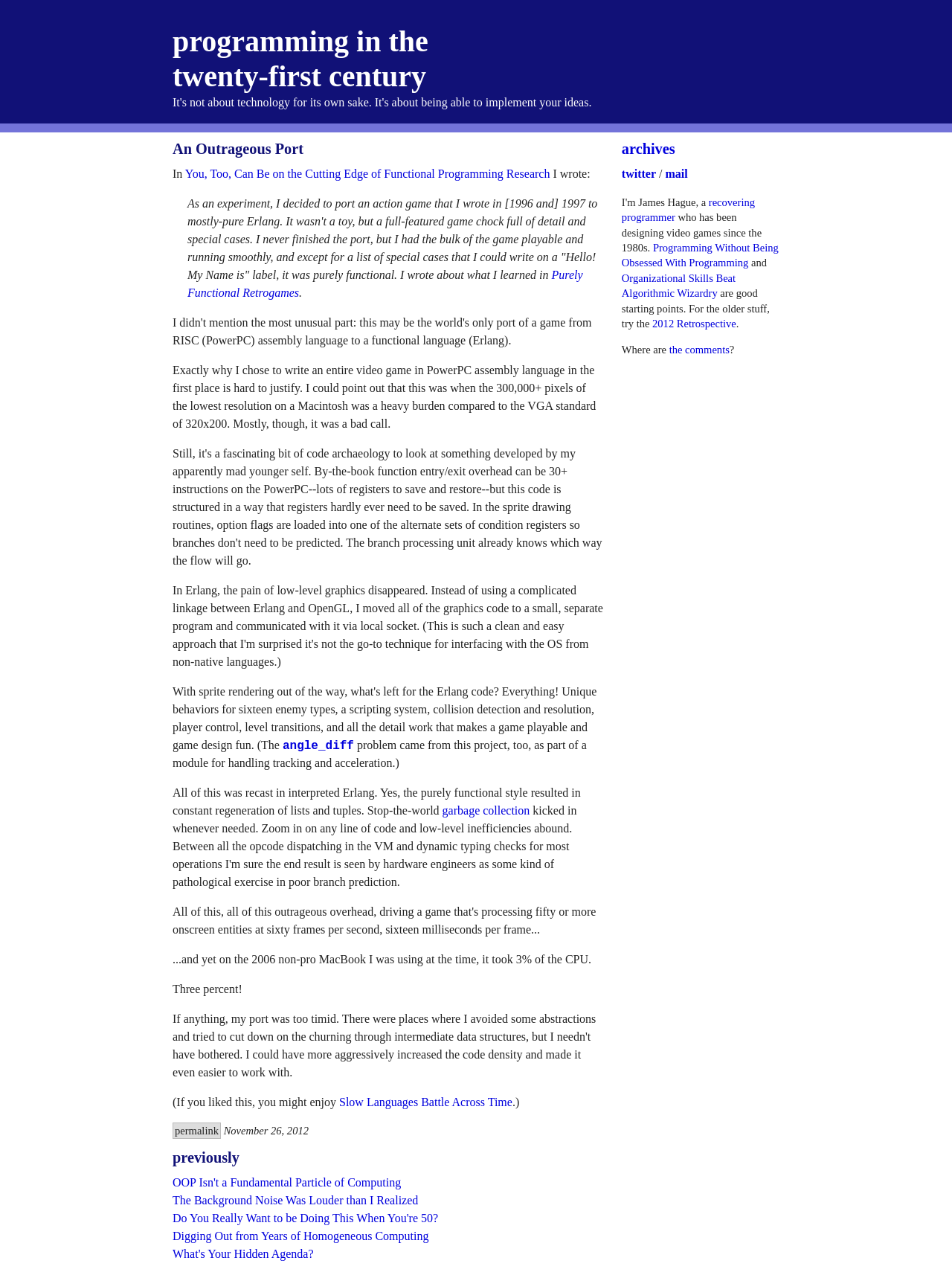What is the author's profession?
Can you provide a detailed and comprehensive answer to the question?

Based on the webpage content, the author is a video game designer who has been designing video games since the 1980s, and has experience with programming languages.